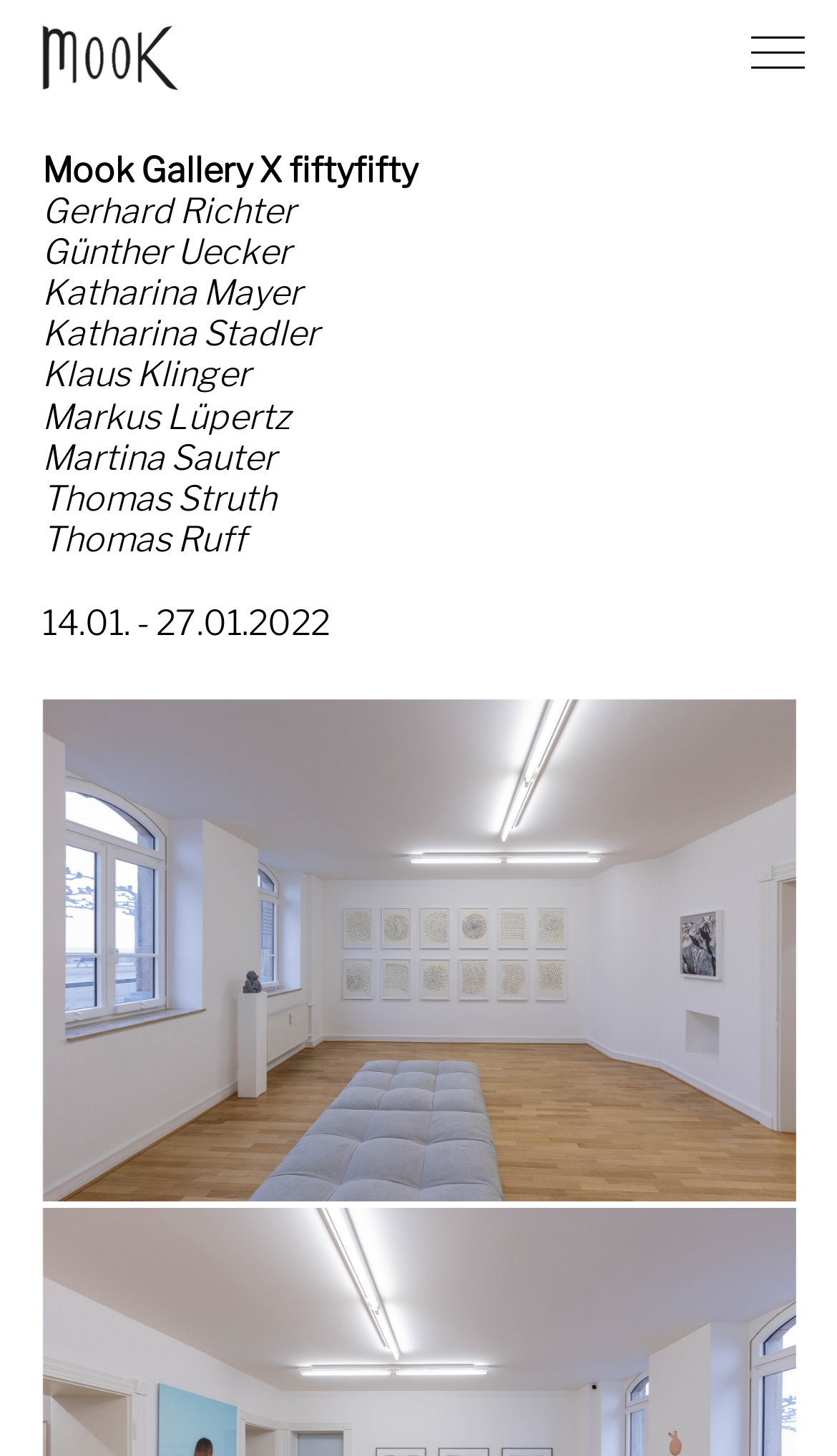Illustrate the webpage with a detailed description.

The webpage is about an art exhibition titled "Exhibition fiftyfifty" at the Mook Gallery. At the top left corner, there is a link to the Mook Gallery, accompanied by a small image of the gallery's logo. Below the link, there is a title "Mook Gallery X fiftyfifty" in a larger font.

The main content of the webpage is a list of artists participating in the exhibition, including Gerhard Richter, Günther Uecker, Katharina Mayer, Katharina Stadler, Klaus Klinger, Markus Lüpertz, Martina Sauter, Thomas Struth, and Thomas Ruff. These names are listed in a vertical column, with each name on a separate line, starting from the top left corner of the page.

Below the list of artists, there is a date range "14.01. - 27.01.2022" indicating the duration of the exhibition. Following the date range, there is a small empty space, and then a large image of the exhibition, taking up most of the bottom half of the page. The image is centered horizontally, with its top edge aligned with the bottom edge of the list of artists.